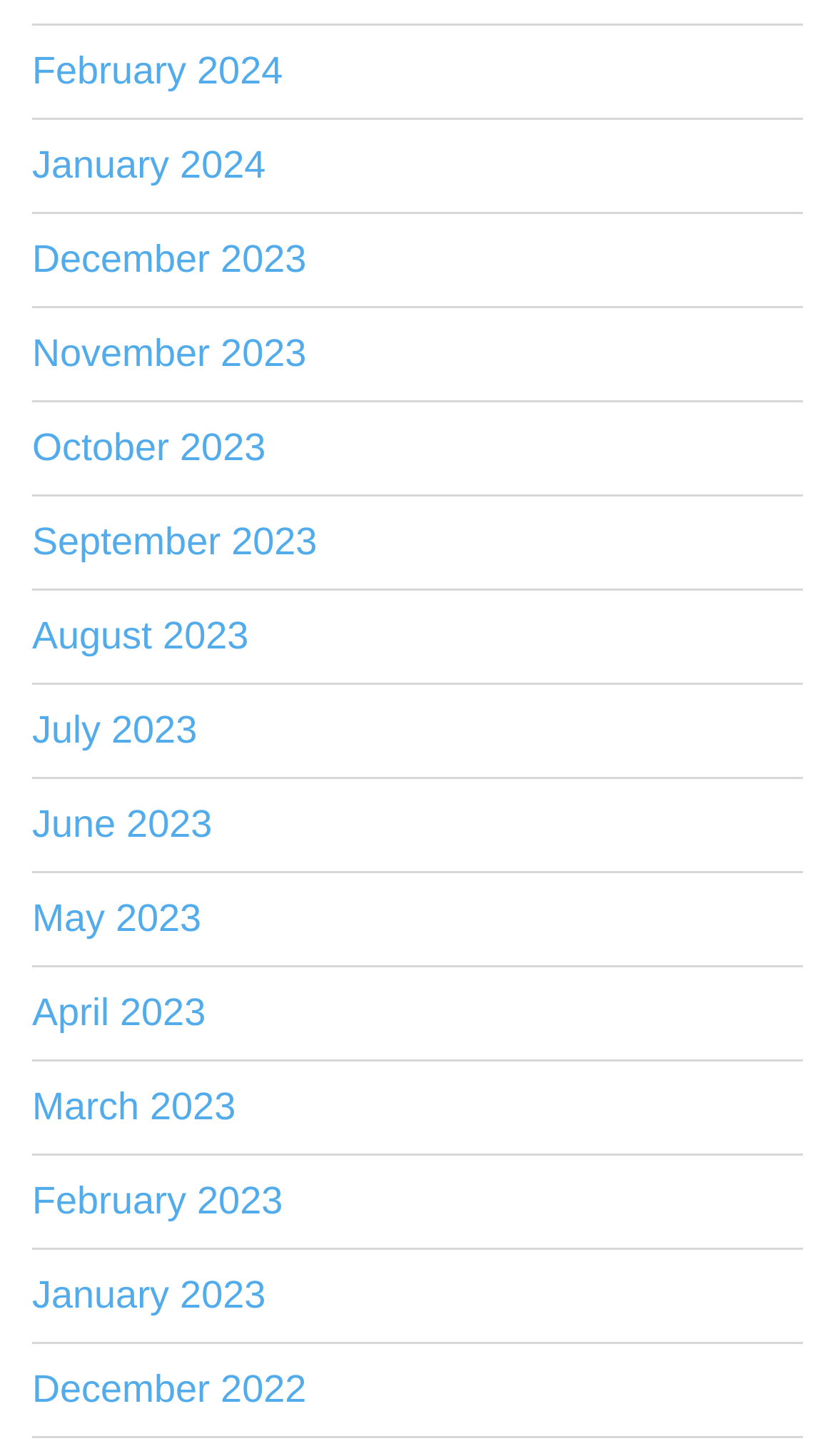Use a single word or phrase to answer the following:
What is the earliest month listed?

December 2022